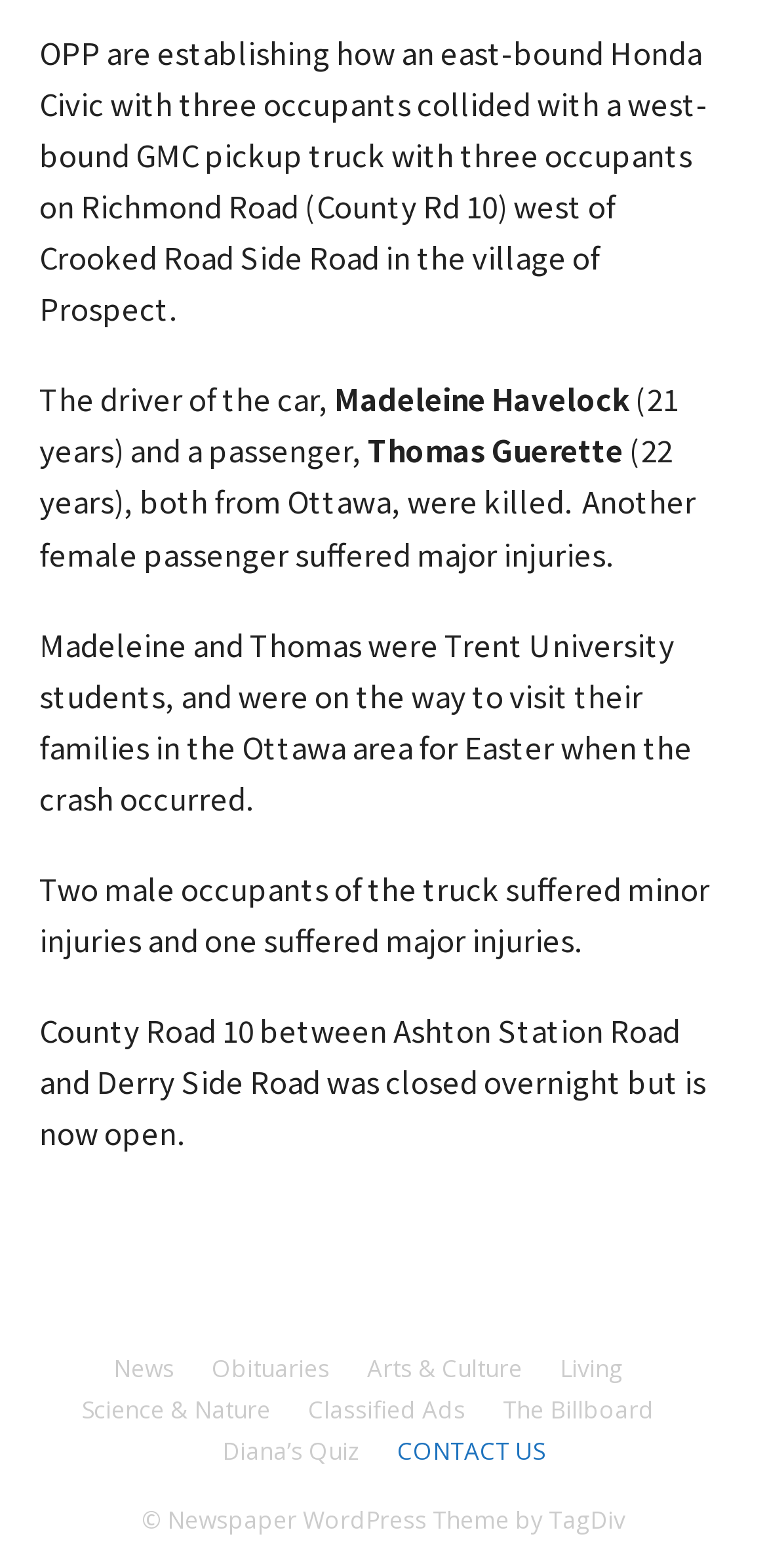Please determine the bounding box coordinates of the element's region to click in order to carry out the following instruction: "Contact Us". The coordinates should be four float numbers between 0 and 1, i.e., [left, top, right, bottom].

[0.518, 0.914, 0.71, 0.937]